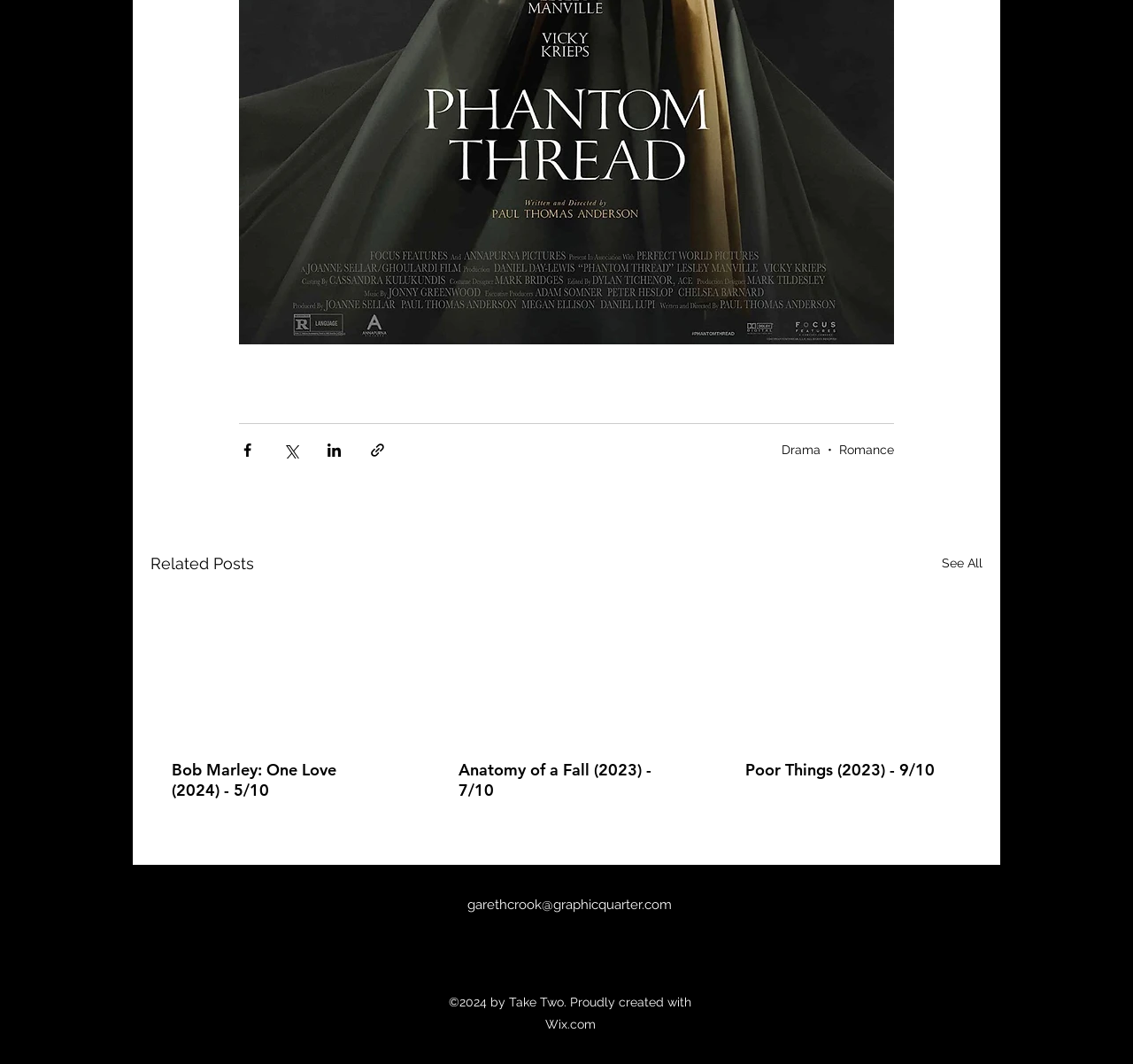Provide the bounding box coordinates of the area you need to click to execute the following instruction: "Share via Facebook".

[0.211, 0.415, 0.226, 0.431]